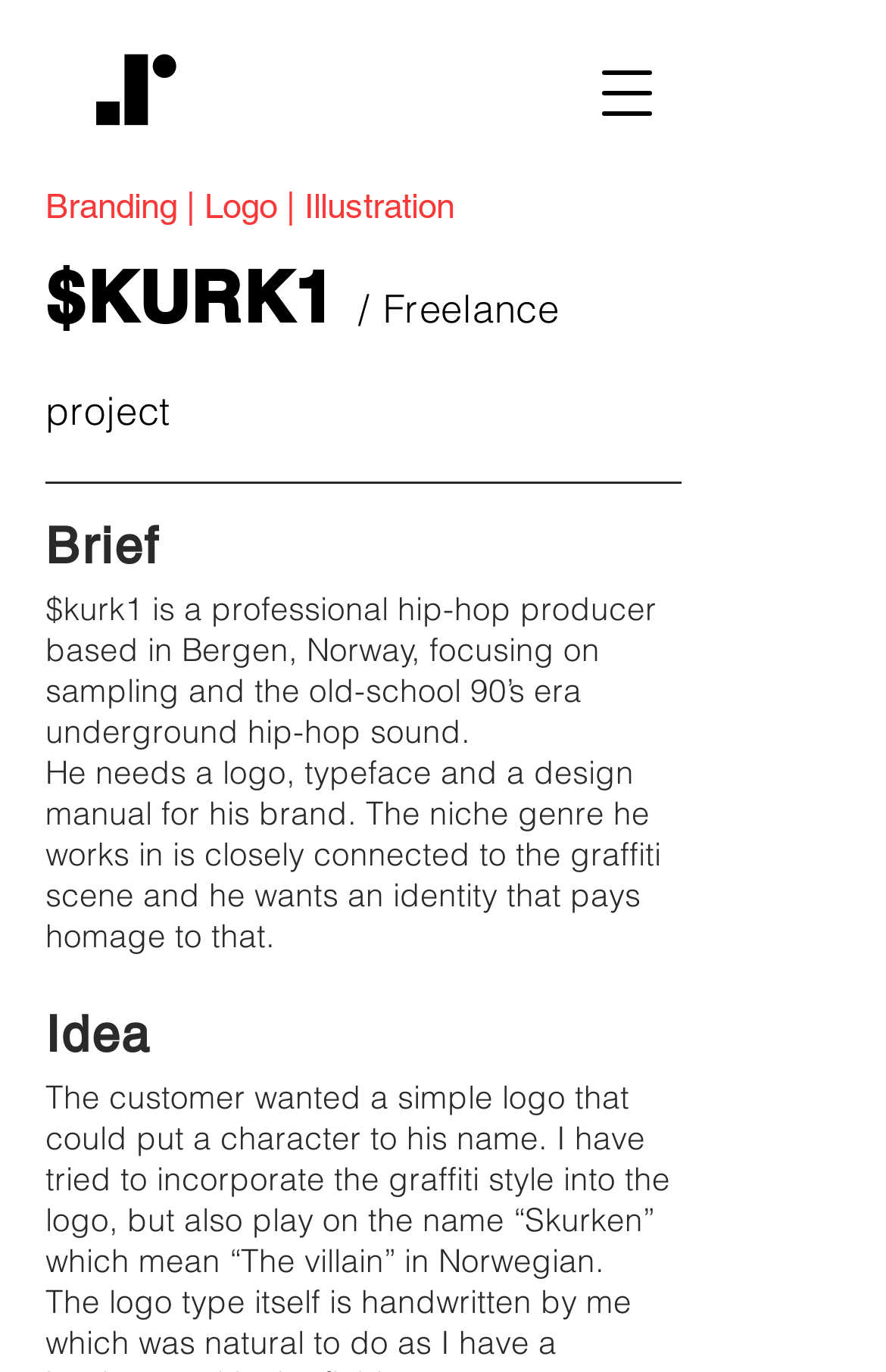Give a one-word or short-phrase answer to the following question: 
What is the niche genre Skurk1 works in?

Underground hip-hop